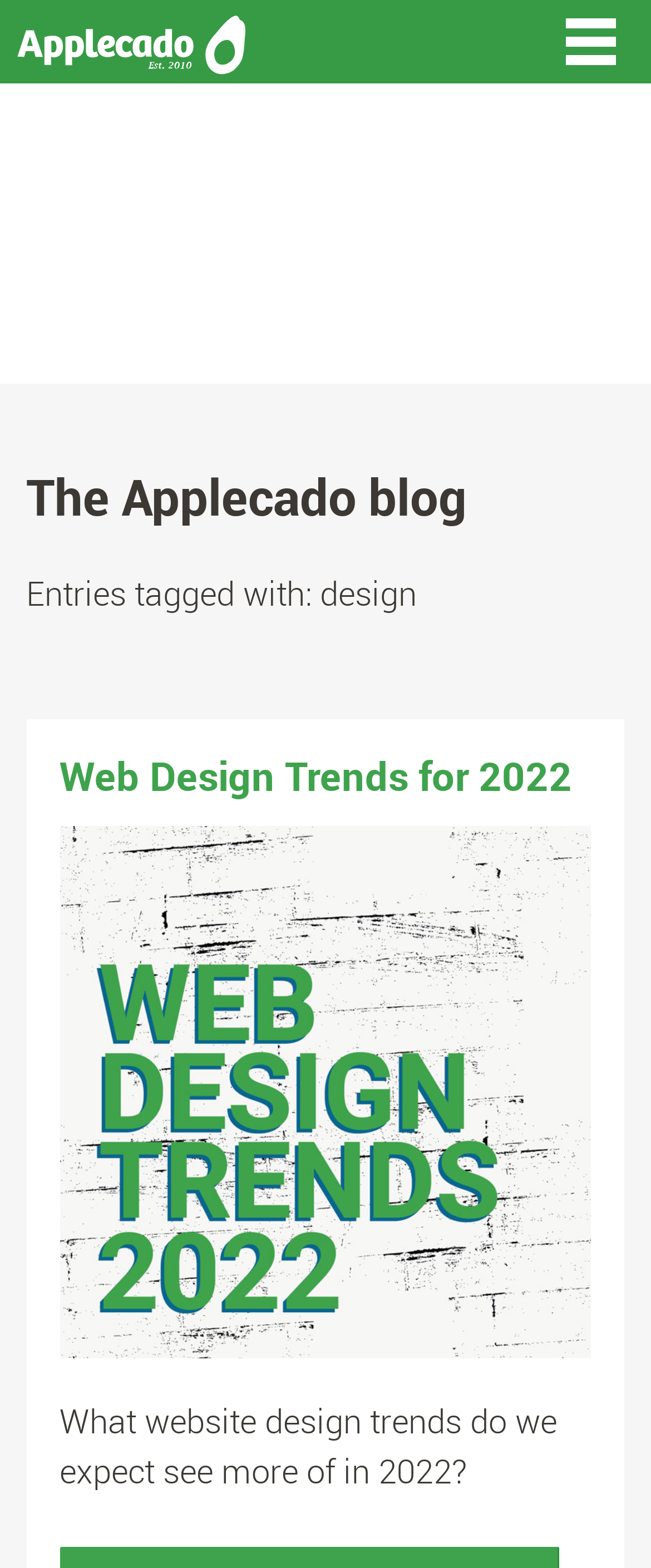How many blog post titles are listed on the webpage?
Look at the image and provide a short answer using one word or a phrase.

2